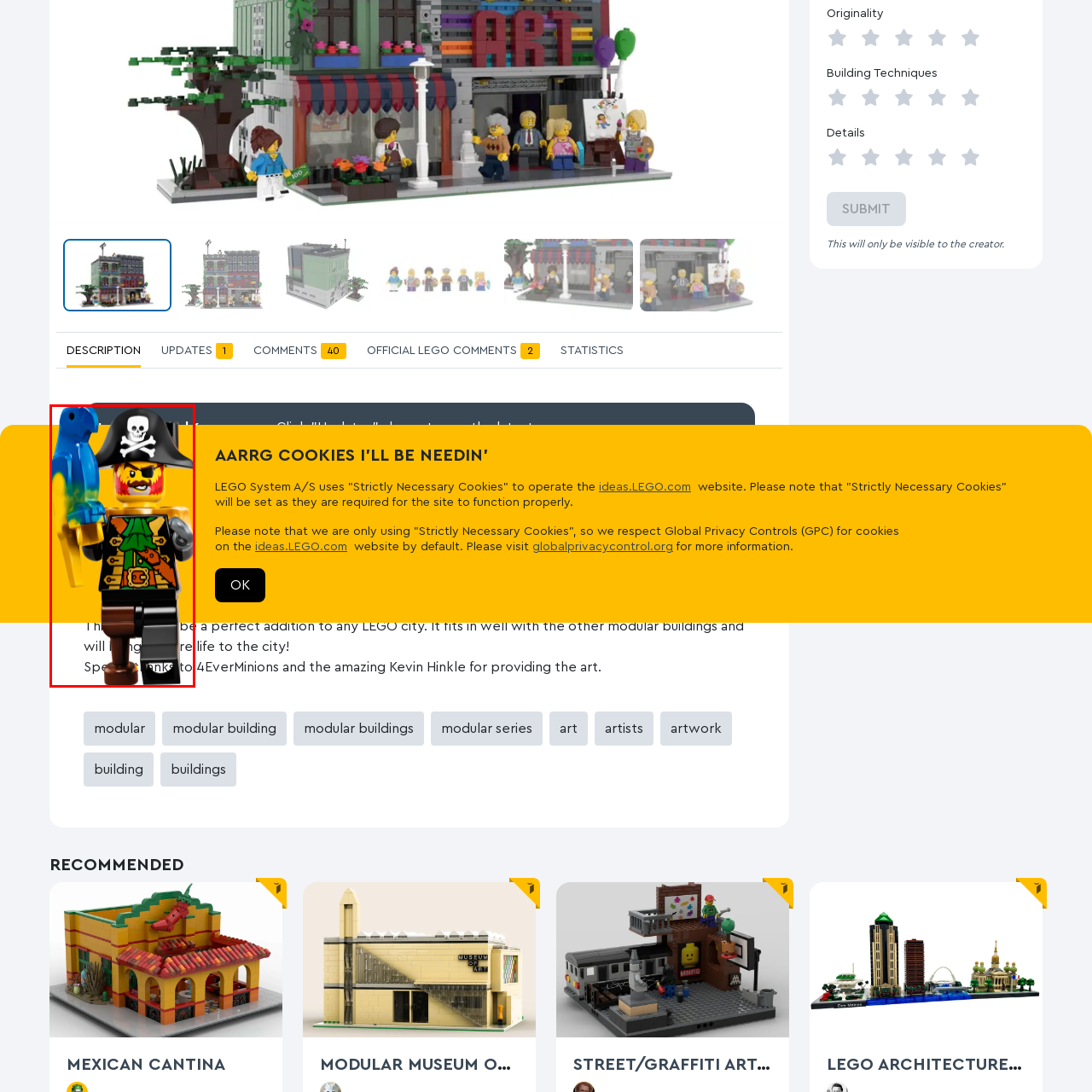Study the image enclosed in red and provide a single-word or short-phrase answer: What color is the pirate's beard?

fiery orange